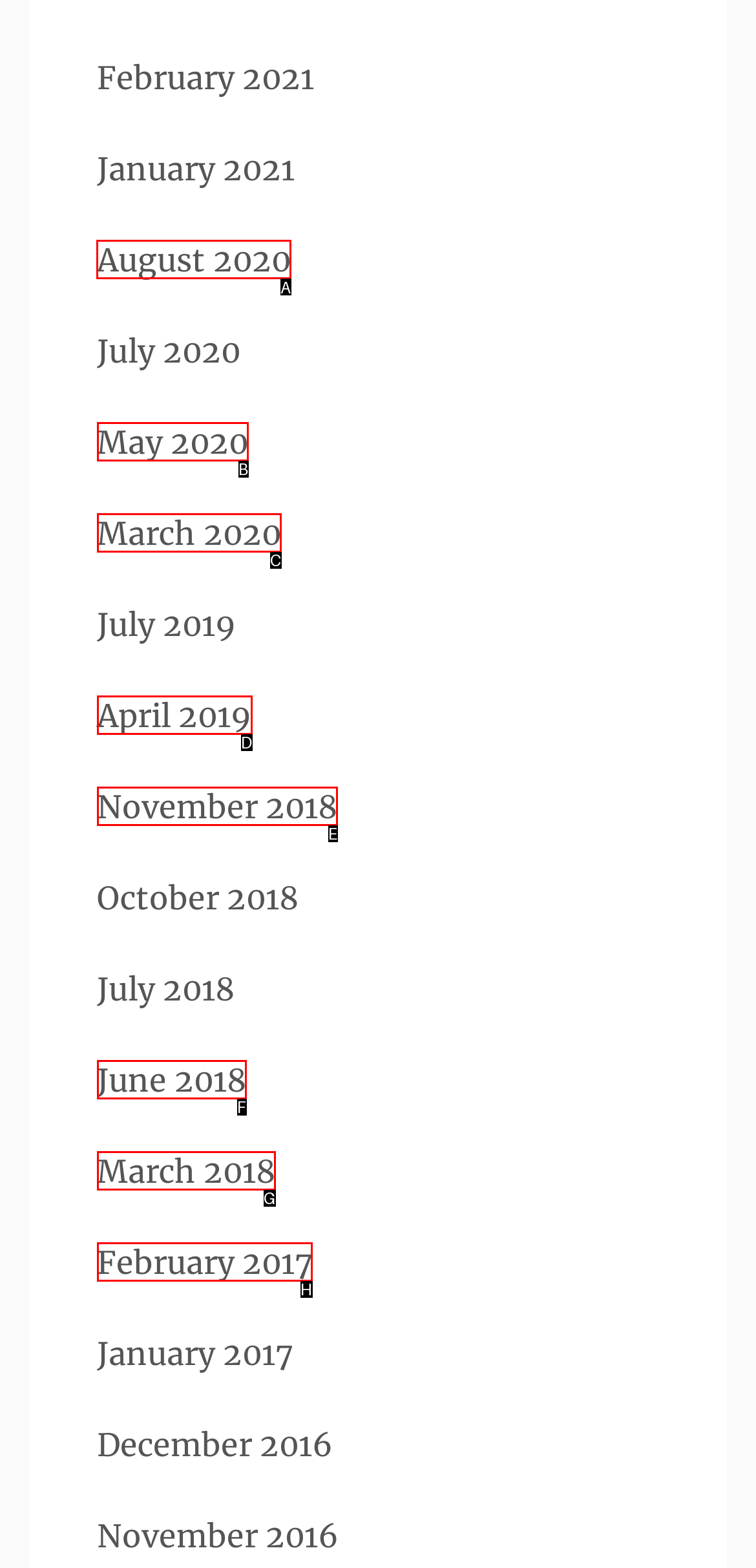Identify the correct option to click in order to accomplish the task: view August 2020 Provide your answer with the letter of the selected choice.

A